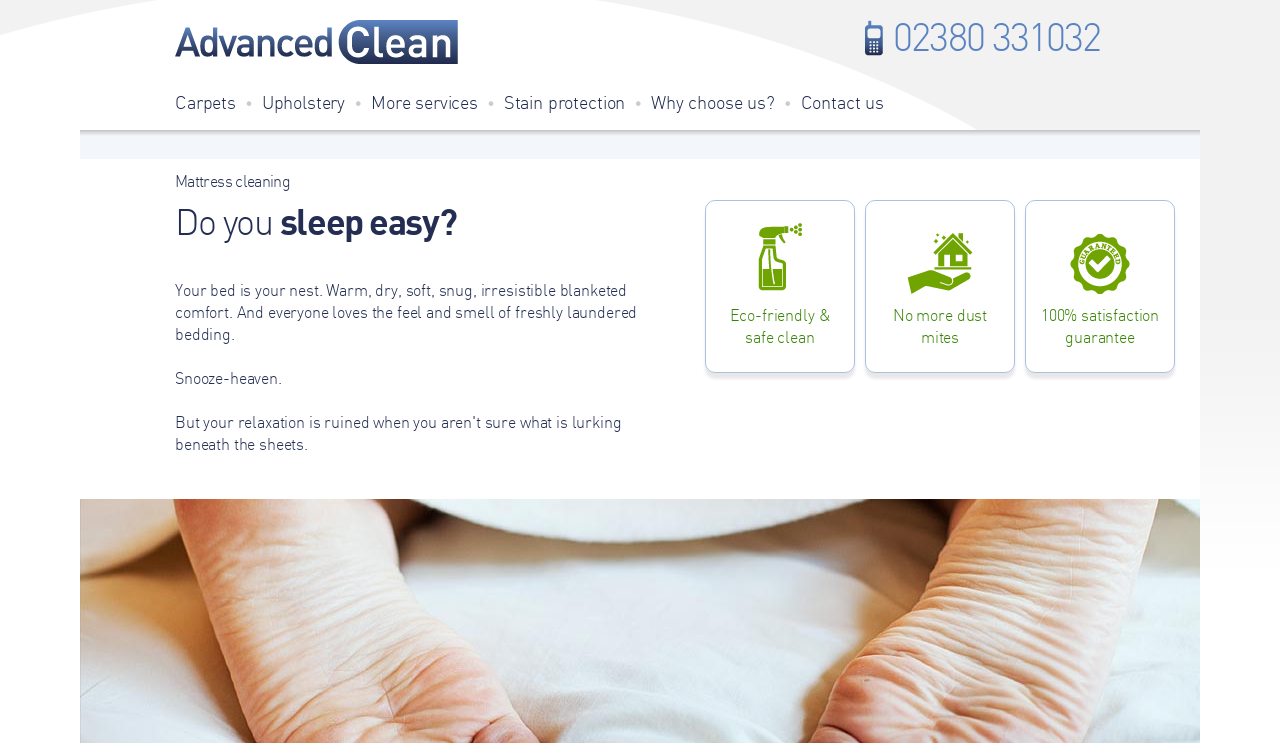What is the benefit of the eco-friendly clean?
Relying on the image, give a concise answer in one word or a brief phrase.

No more dust mites